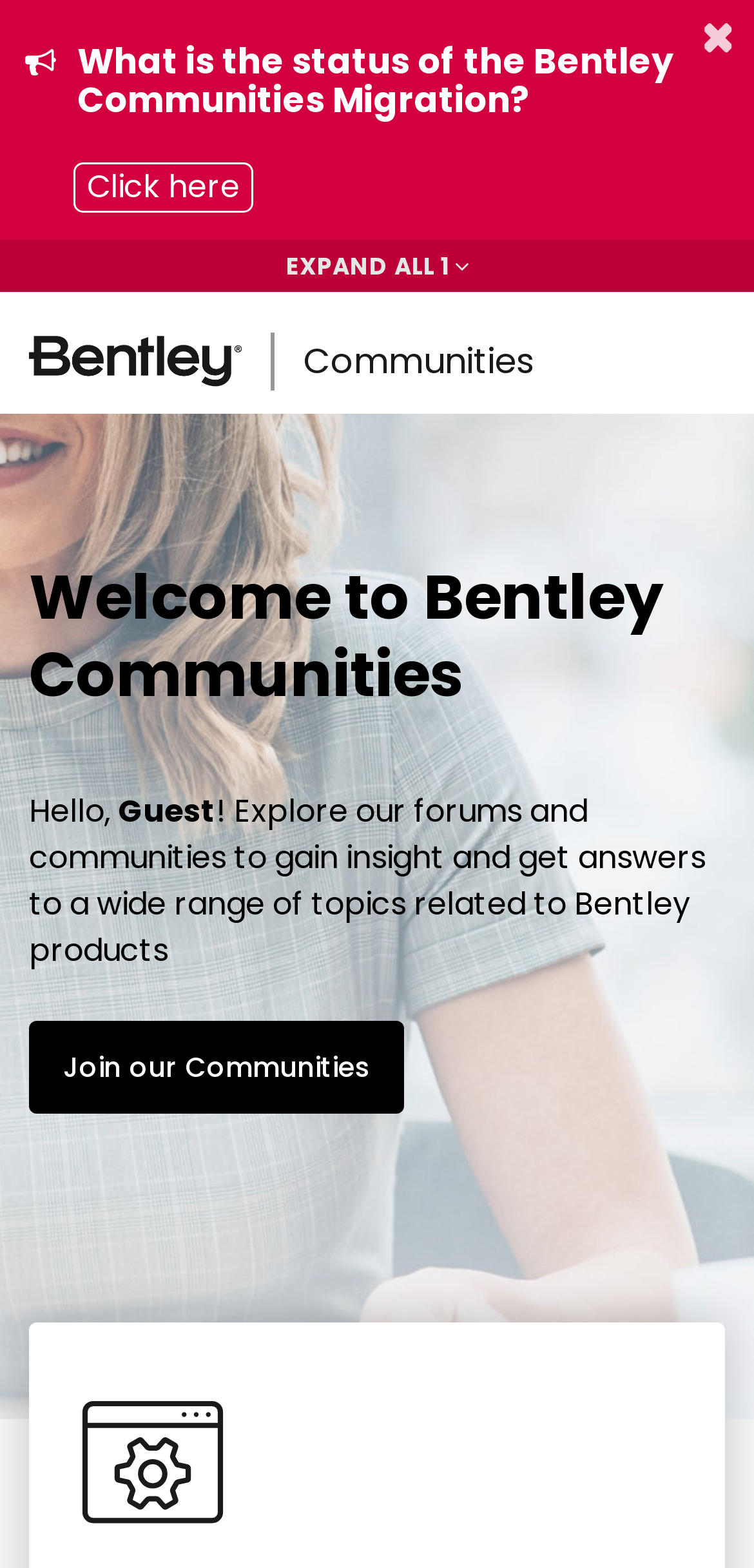Could you indicate the bounding box coordinates of the region to click in order to complete this instruction: "Expand all announcements".

[0.0, 0.153, 1.0, 0.186]